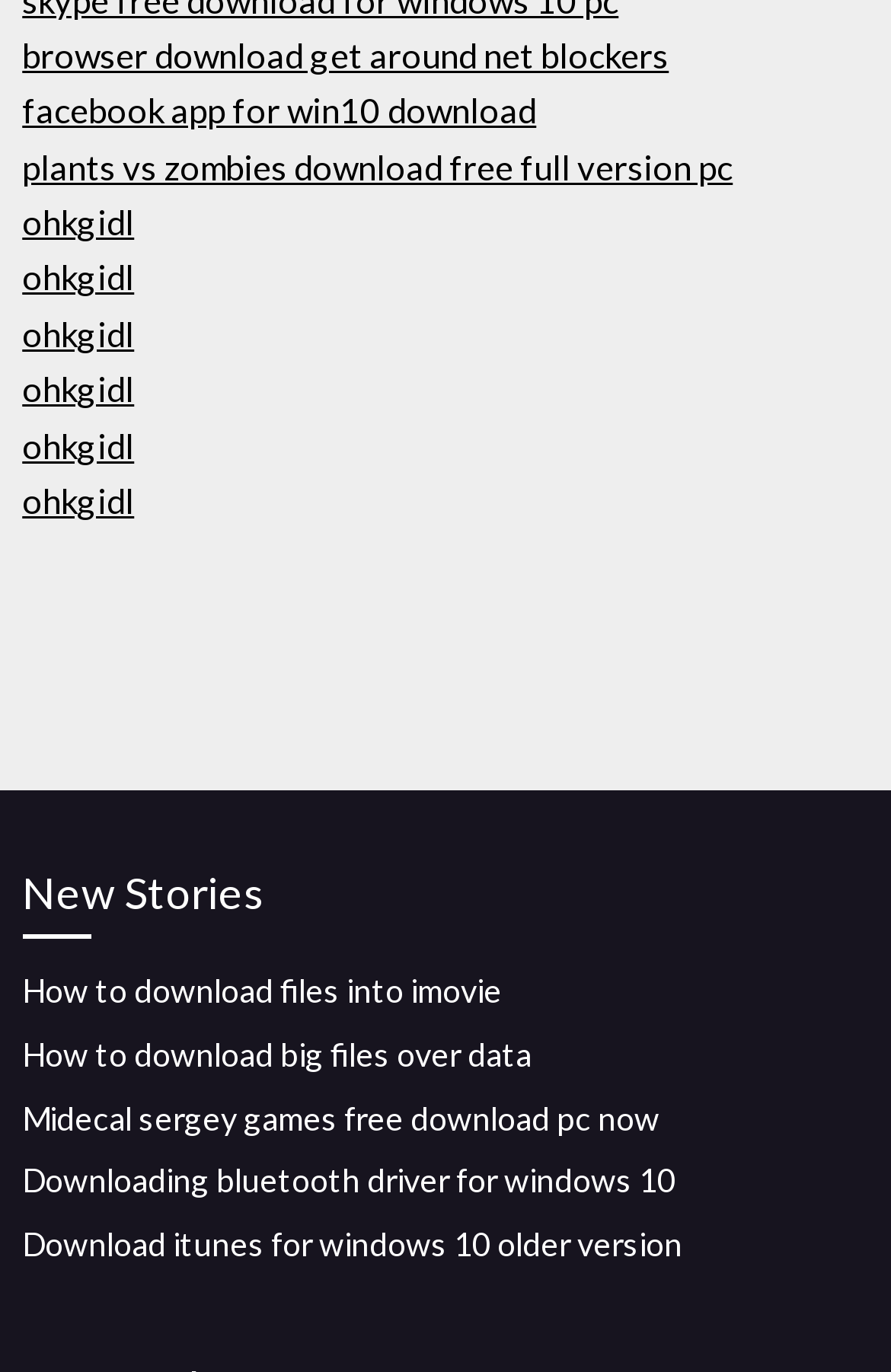Can you identify the bounding box coordinates of the clickable region needed to carry out this instruction: 'Download browser to get around net blockers'? The coordinates should be four float numbers within the range of 0 to 1, stated as [left, top, right, bottom].

[0.025, 0.025, 0.751, 0.055]